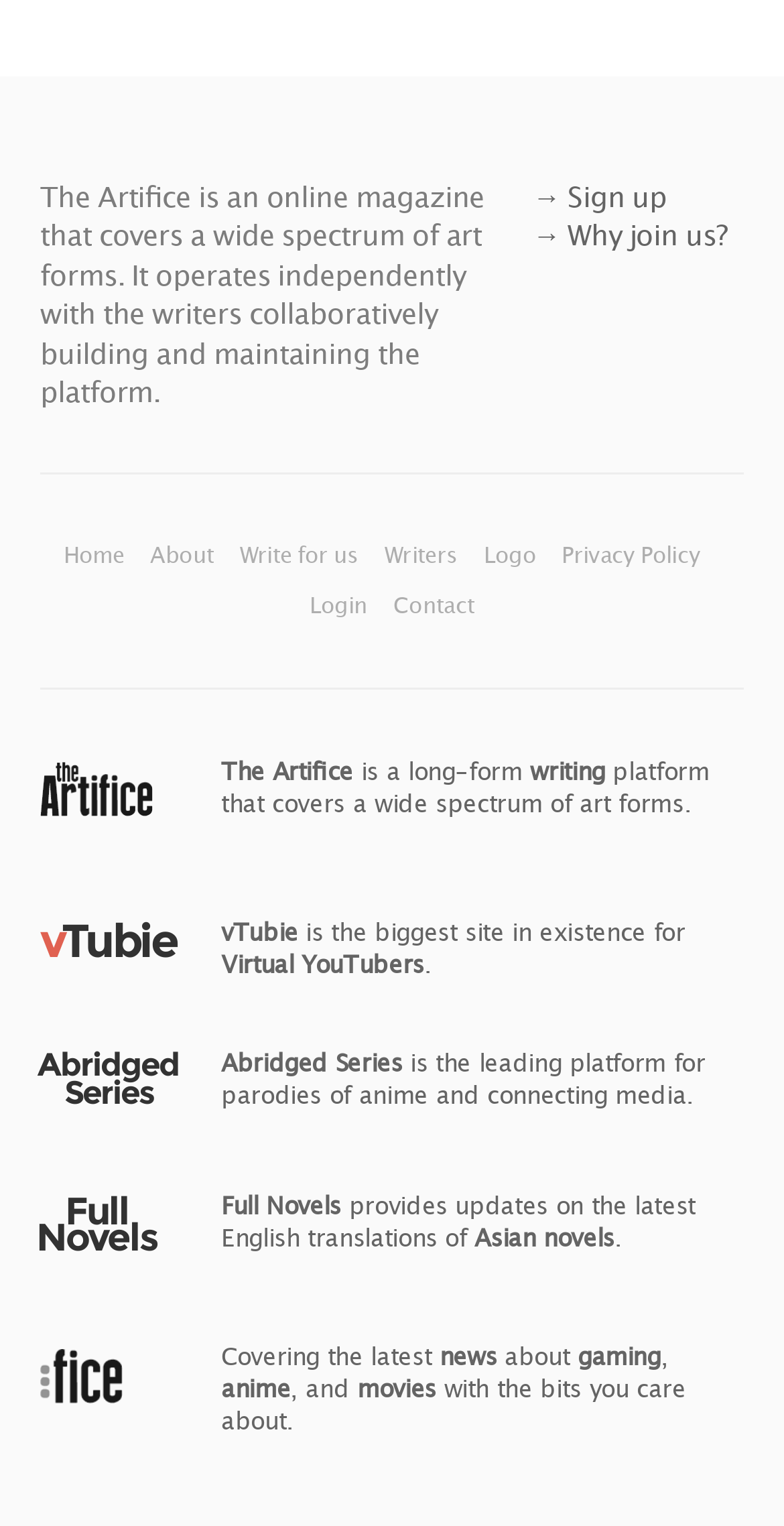Identify the bounding box coordinates for the region to click in order to carry out this instruction: "go to Privacy Policy". Provide the coordinates using four float numbers between 0 and 1, formatted as [left, top, right, bottom].

None